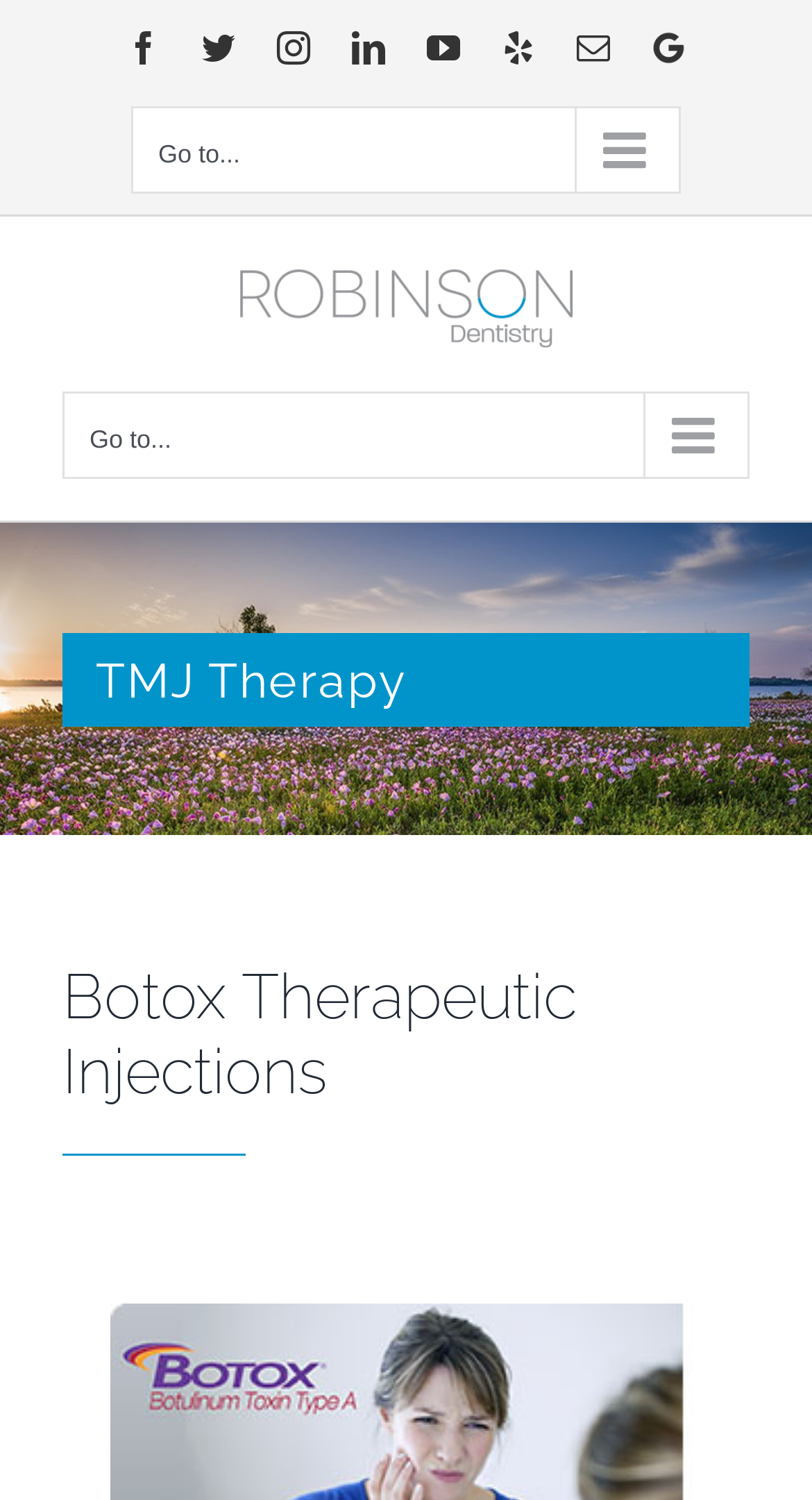Write a detailed summary of the webpage.

The webpage is about TMJ Therapy, specifically treating symptoms of Temporomandibular Joint Disorder. At the top left corner, there are social media links, including Facebook, Twitter, Instagram, LinkedIn, YouTube, Yelp, and Email, arranged horizontally. 

Below the social media links, there is a navigation menu for secondary mobile menu and a logo of Robinson Dentistry, which is a prominent element on the page, taking up a significant portion of the top section. The logo is accompanied by an image.

Further down, there is another navigation menu for the main menu mobile. 

The main content of the page is divided into sections, with a page title bar that spans the entire width of the page. Within this section, there are two headings: "TMJ Therapy" and "Botox Therapeutic Injections", stacked vertically.